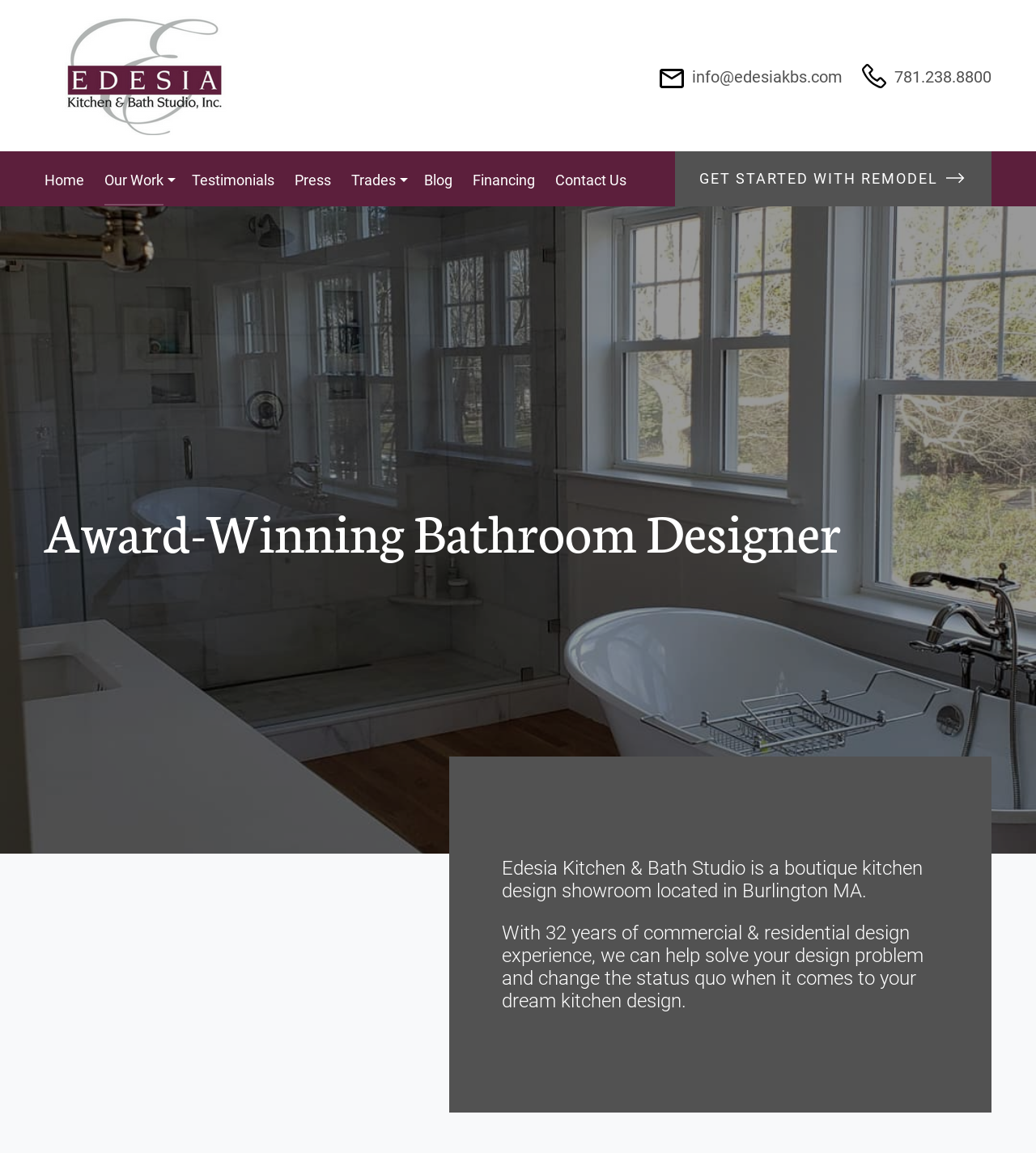Please look at the image and answer the question with a detailed explanation: What is the company name?

The company name is Edesia, which can be found in the logo at the top left corner of the webpage, and also mentioned in the text 'Edesia Kitchen & Bath Studio is a boutique kitchen design showroom located in Burlington MA.'